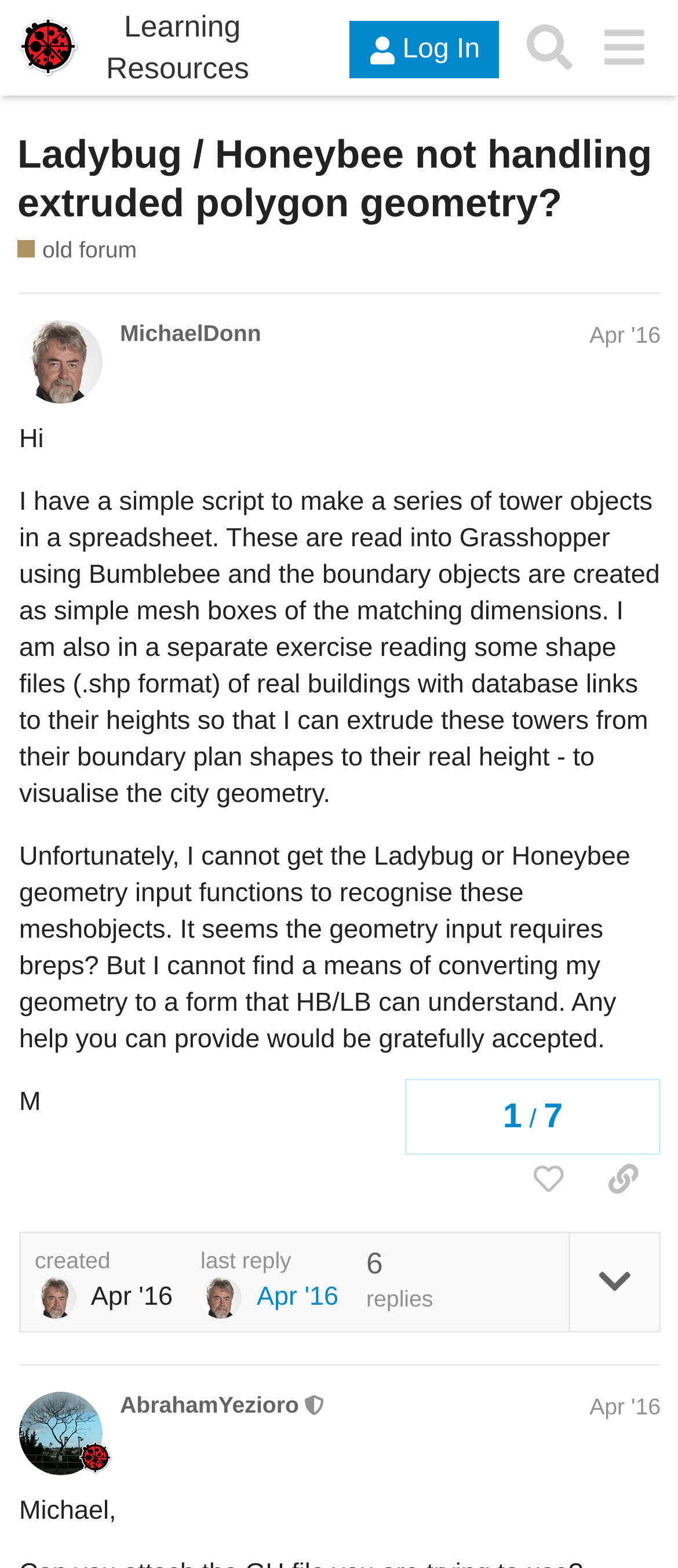Pinpoint the bounding box coordinates of the area that should be clicked to complete the following instruction: "View the topic 'Ladybug / Honeybee not handling extruded polygon geometry?'". The coordinates must be given as four float numbers between 0 and 1, i.e., [left, top, right, bottom].

[0.026, 0.082, 0.974, 0.145]